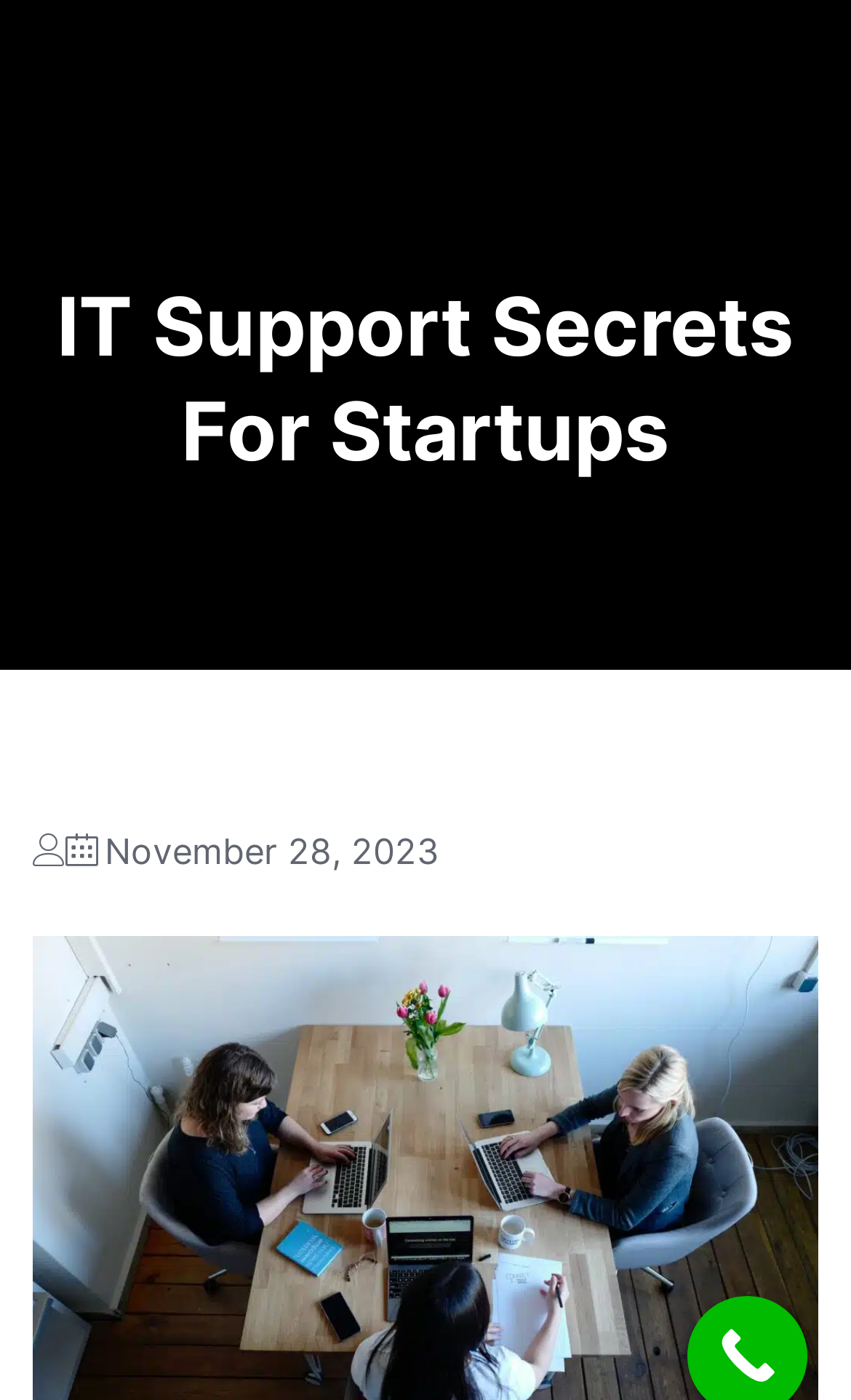Give the bounding box coordinates for the element described by: "Menu".

[0.603, 0.047, 0.958, 0.064]